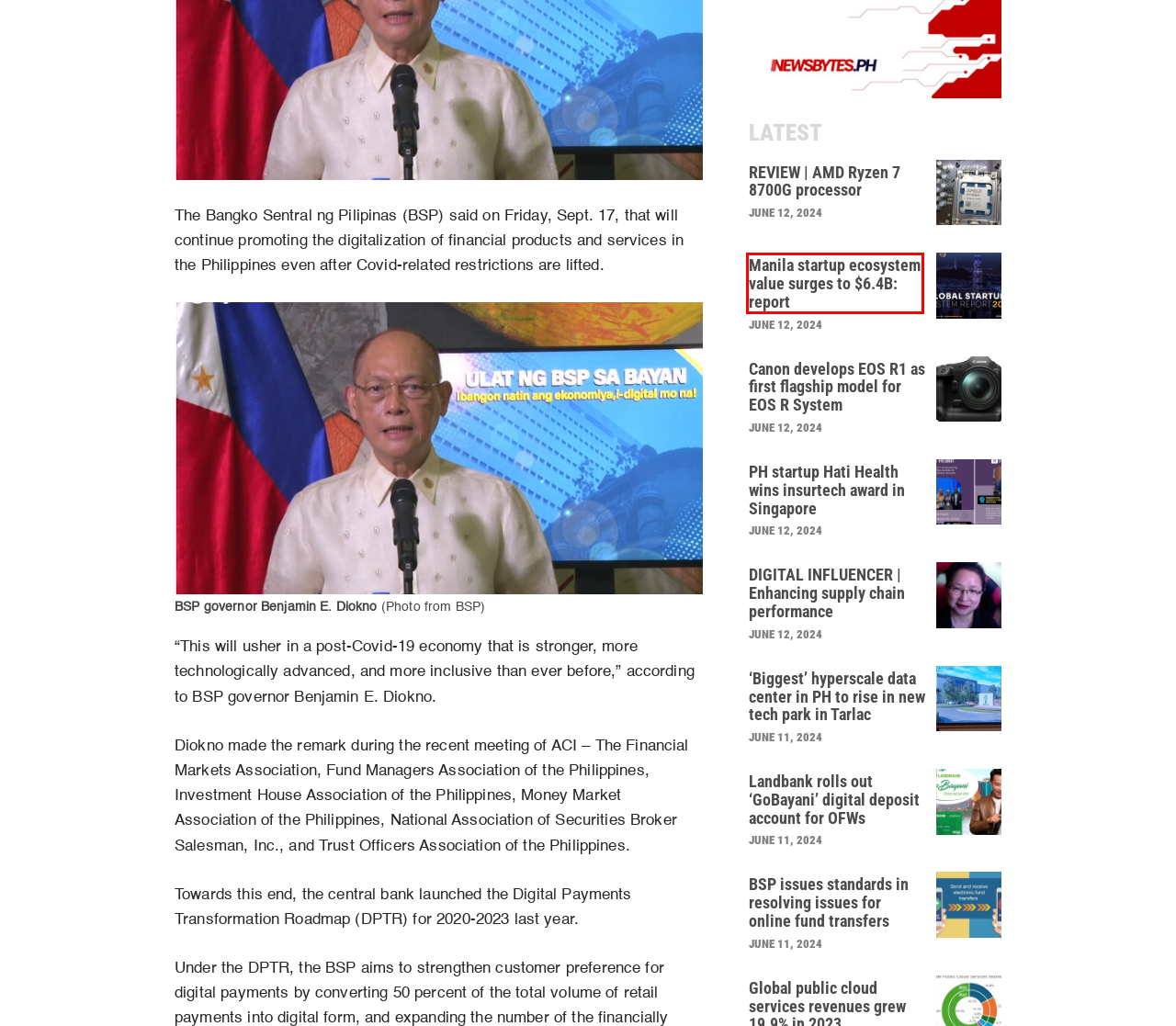Given a screenshot of a webpage with a red rectangle bounding box around a UI element, select the best matching webpage description for the new webpage that appears after clicking the highlighted element. The candidate descriptions are:
A. Landbank rolls out ‘GoBayani’ digital deposit account for OFWs
B. REVIEW | AMD Ryzen 7 8700G processor
C. Manila startup ecosystem value surges to $6.4B: report
D. DIGITAL INFLUENCER | Enhancing supply chain performance
E. BSP issues standards in resolving issues for online fund transfers
F. ‘Biggest’ hyperscale data center in PH to rise in new tech park in Tarlac
G. Canon develops EOS R1 as first flagship model for EOS R System
H. PH startup Hati Health wins insurtech award in Singapore

C